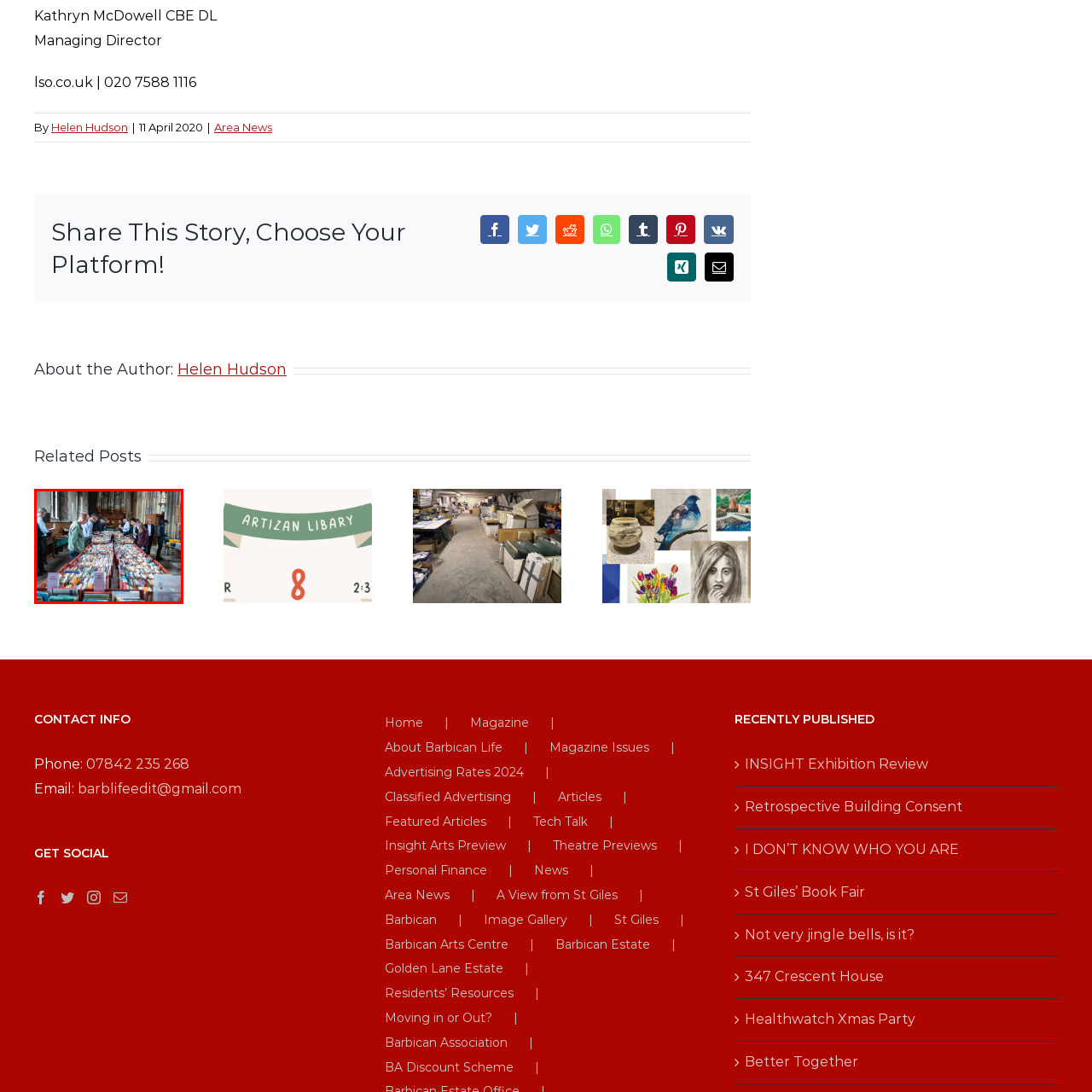Provide a comprehensive description of the content within the red-highlighted area of the image.

The image captures a vibrant scene at a book fair set within a grand, historic church. A diverse group of attendees, ranging from casually dressed individuals to more formally attired visitors, can be seen browsing through an extensive array of books. Long tables, filled with colorful books in various genres, span the center of the space, inviting exploration. The church's architectural details, including intricate stained glass windows and wooden paneling, provide a stunning backdrop to this engaging community event, showcasing a shared love for literature and cultural enrichment. The atmosphere is lively yet serene, reflecting both the excitement of discovery and the peaceful beauty of the historic venue.